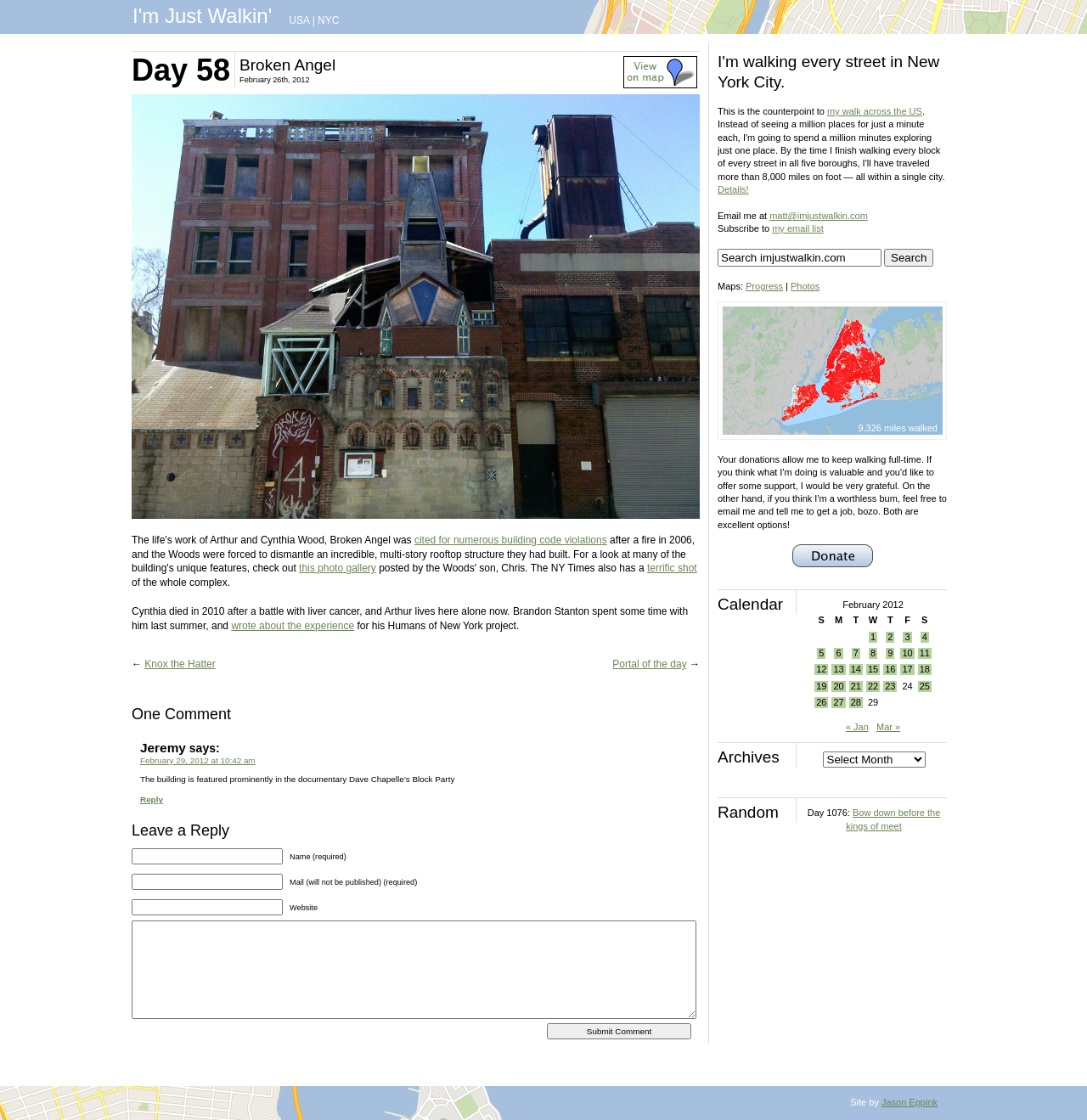Could you indicate the bounding box coordinates of the region to click in order to complete this instruction: "Leave a reply".

None